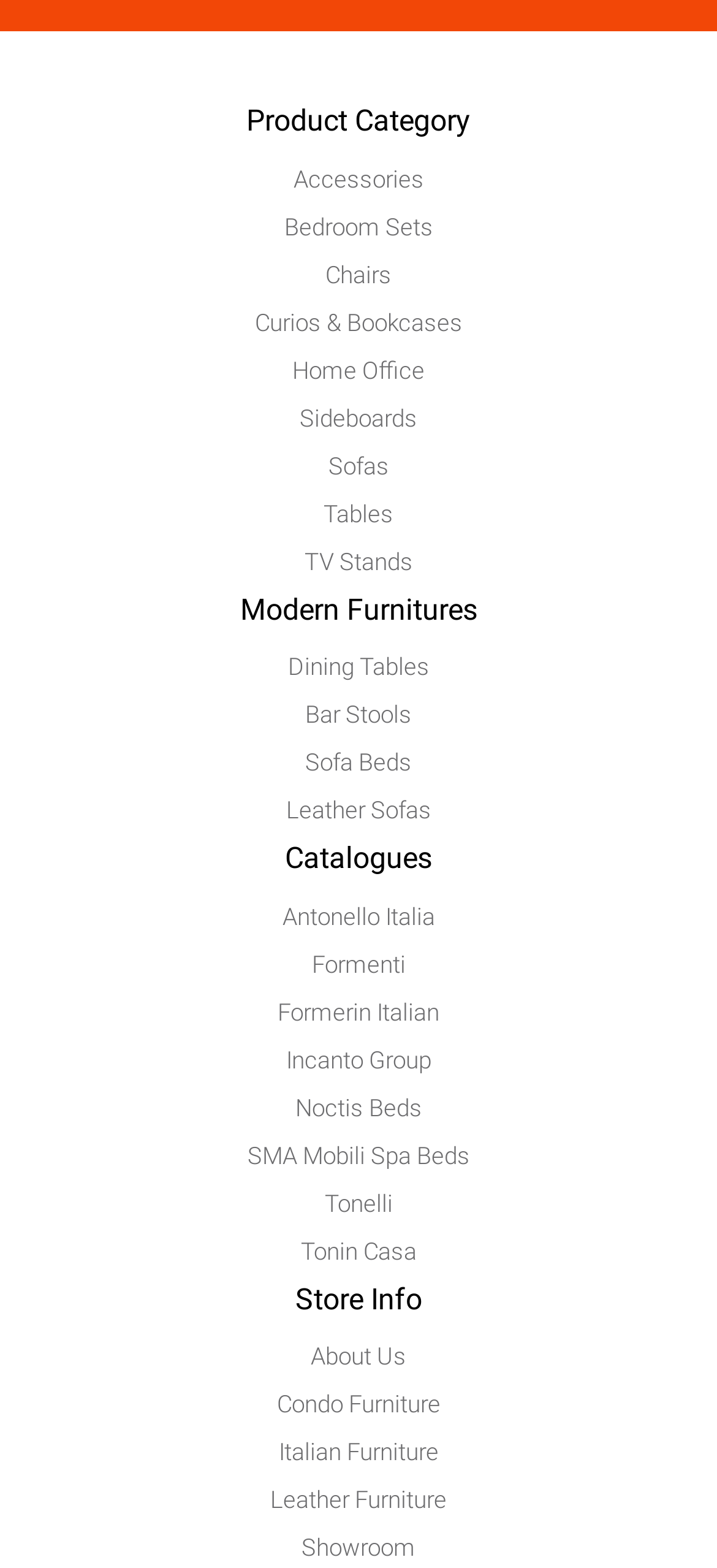What is the first modern furniture type listed?
Provide a comprehensive and detailed answer to the question.

I looked at the links under the 'Modern Furnitures' heading and found that the first one is 'Dining Tables', which is listed as link number 319.